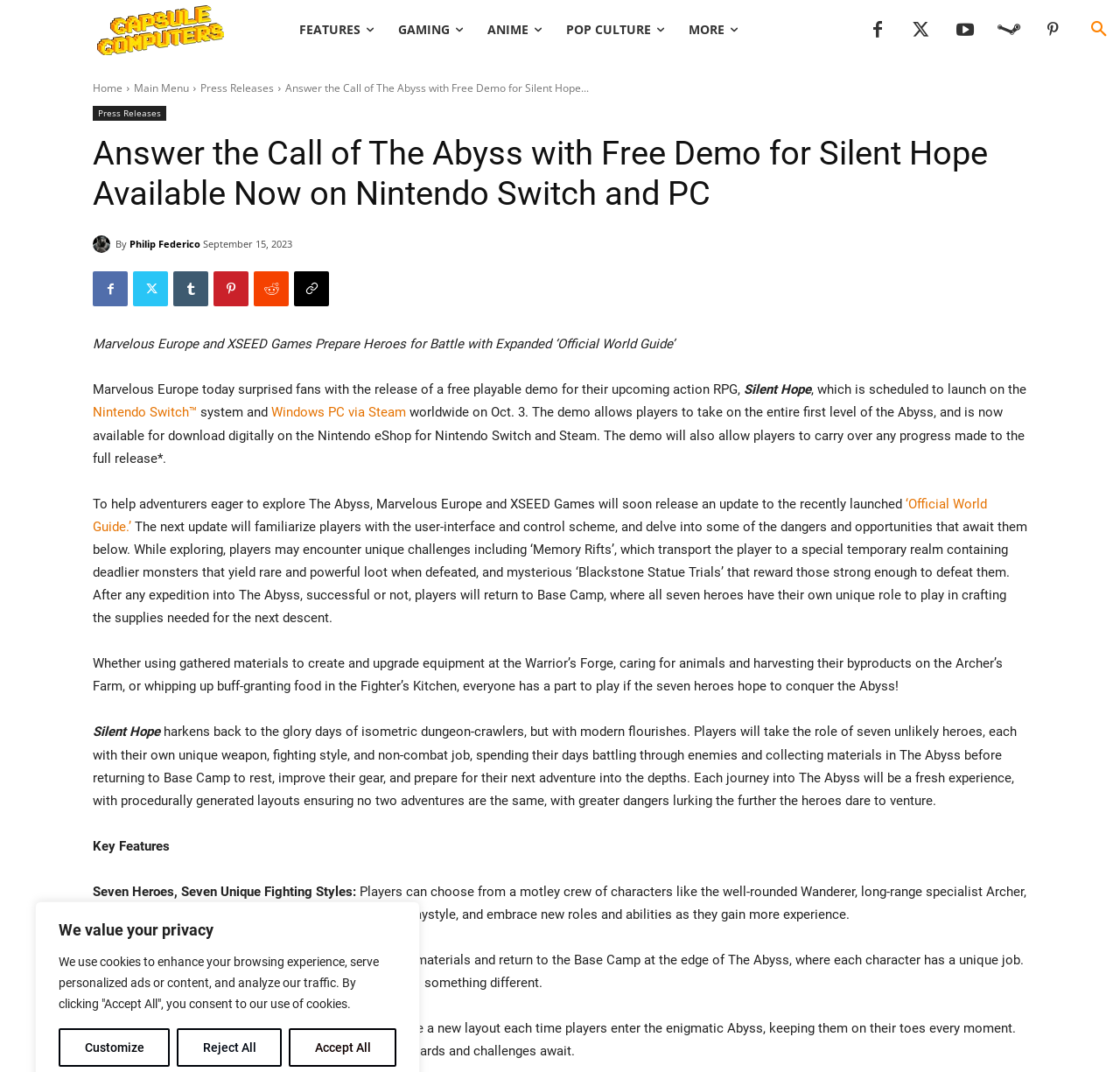Answer the question briefly using a single word or phrase: 
What is the name of the game being discussed?

Silent Hope